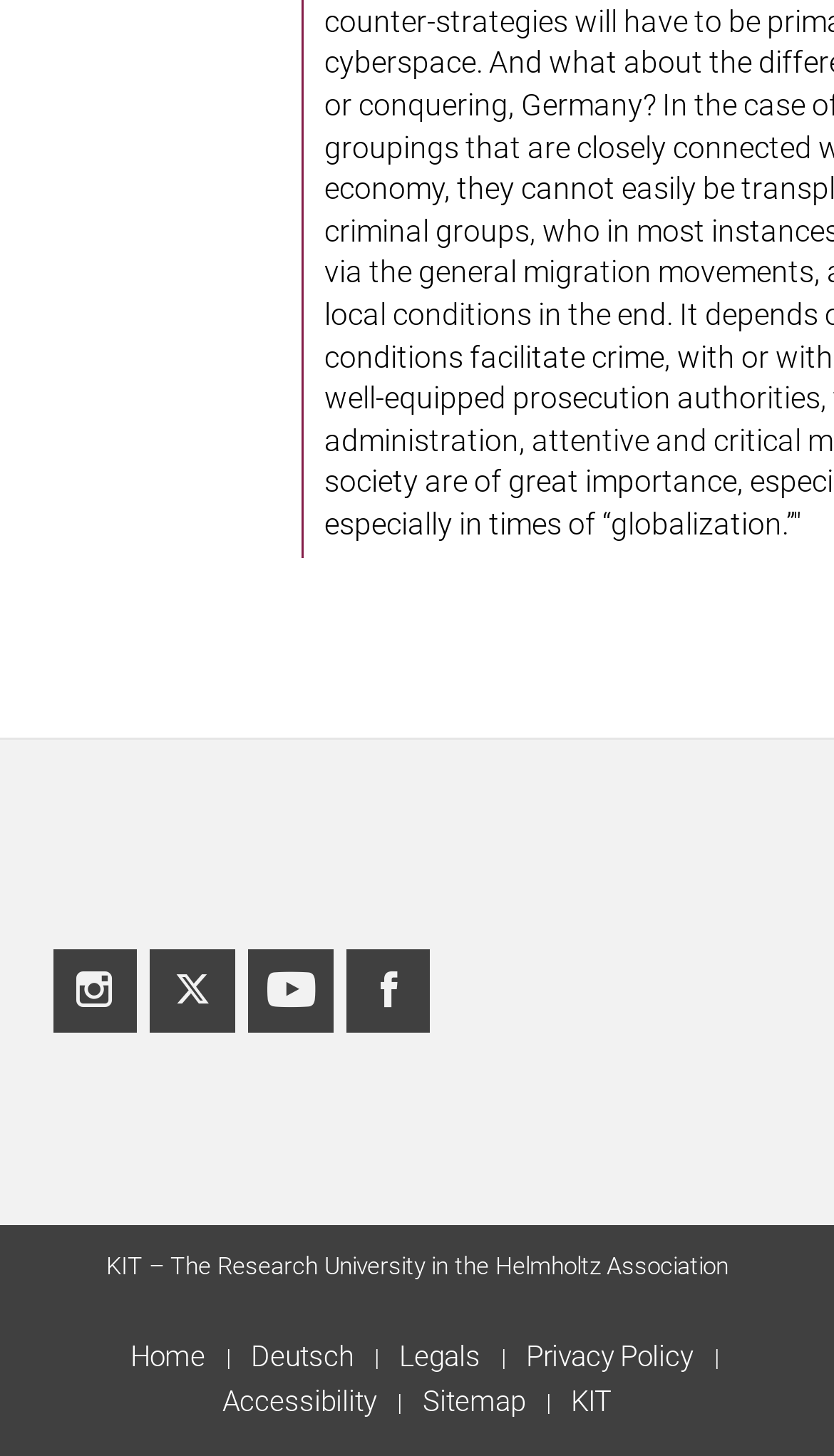Find the bounding box coordinates for the element described here: "Legals".

[0.462, 0.917, 0.593, 0.948]